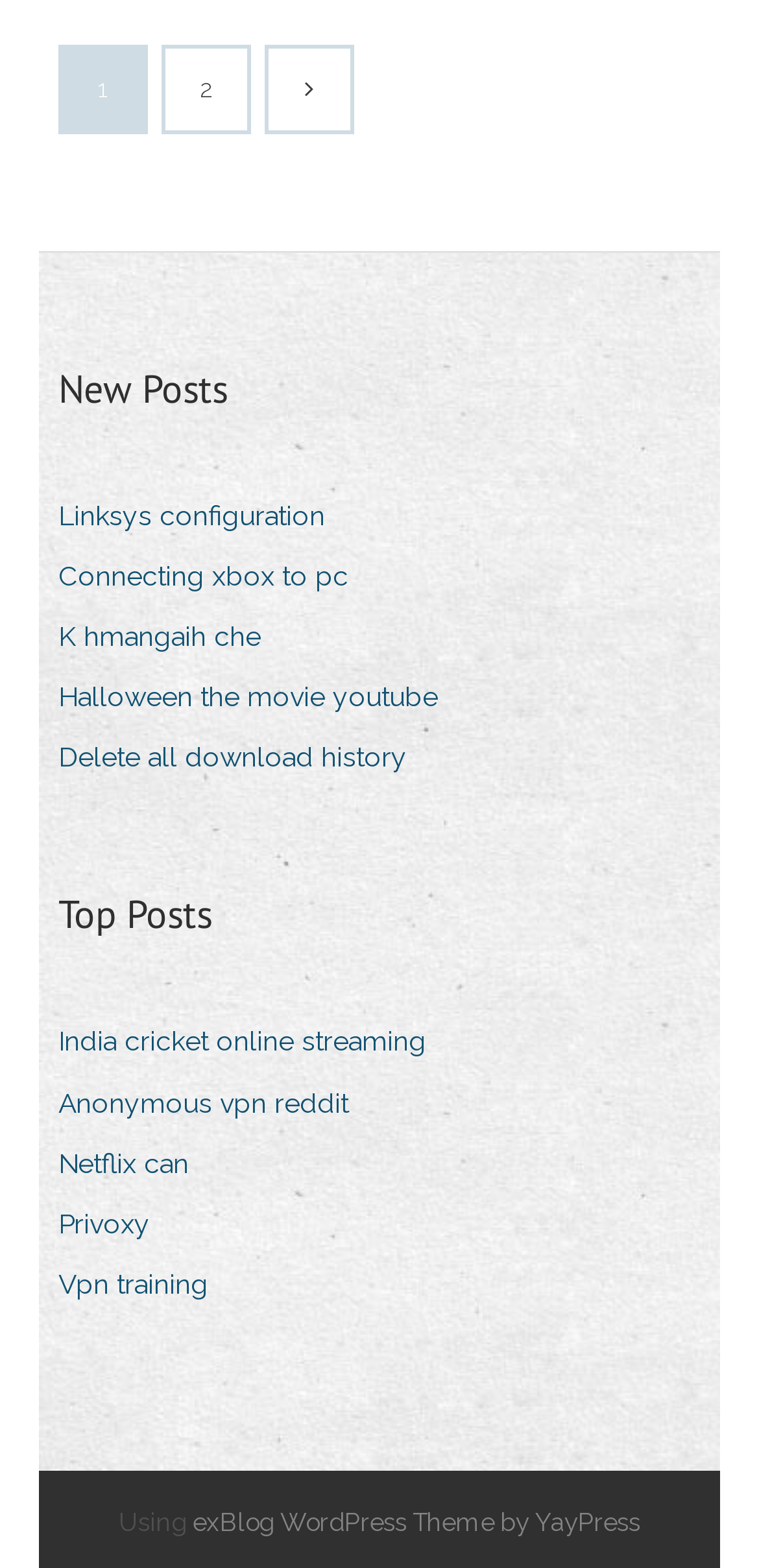Identify the bounding box coordinates of the section that should be clicked to achieve the task described: "Read the 'India cricket online streaming' post".

[0.077, 0.648, 0.6, 0.682]